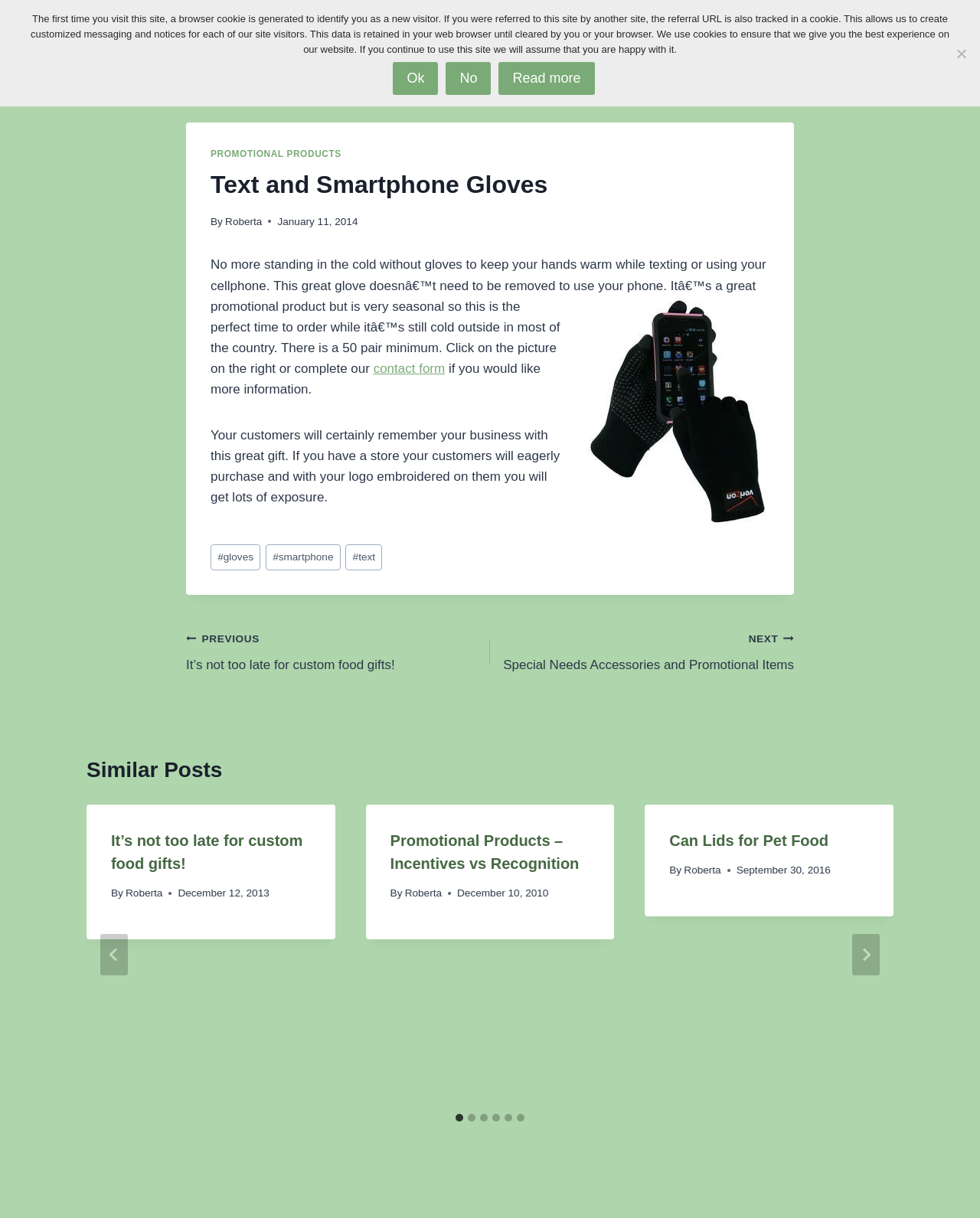What is the main topic of the article?
Answer the question with as much detail as possible.

The main topic of the article can be determined by reading the heading 'Text and Smartphone Gloves' which is located at the top of the article section. This heading is a prominent element on the webpage and indicates the central theme of the article.